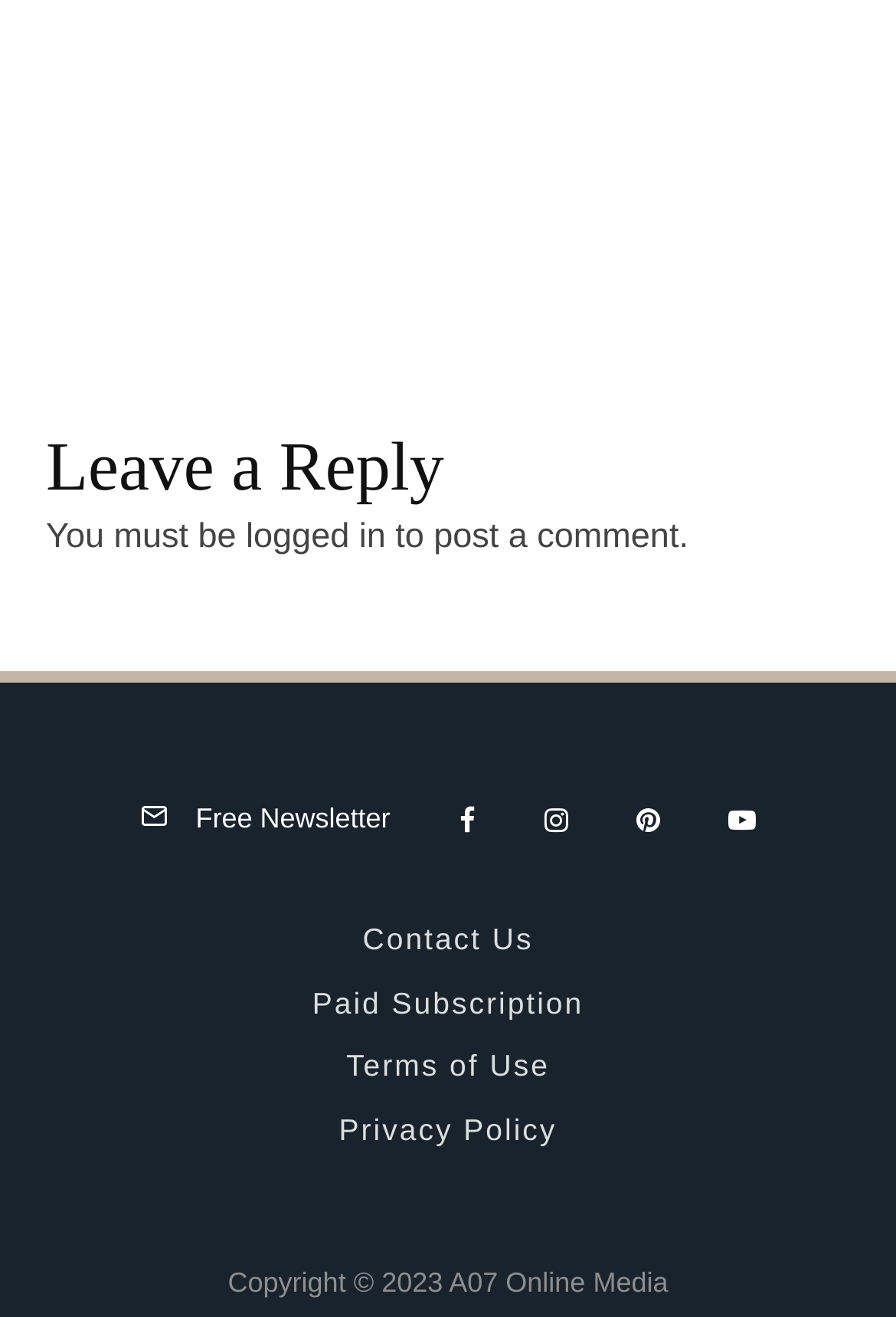What is the model of the first car for sale?
Look at the image and provide a short answer using one word or a phrase.

2006 Ford GT